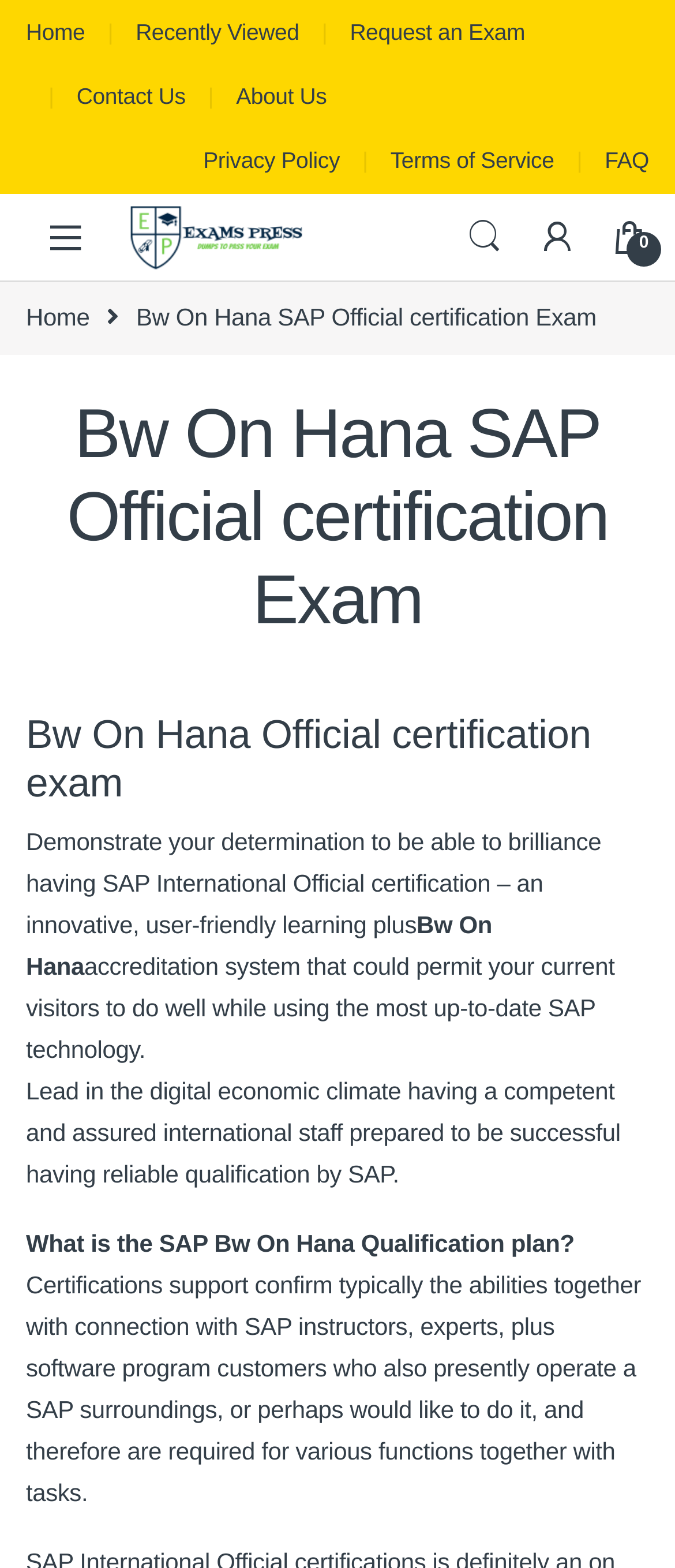Please identify the bounding box coordinates of the element's region that should be clicked to execute the following instruction: "Search in MarketPlace". The bounding box coordinates must be four float numbers between 0 and 1, i.e., [left, top, right, bottom].

[0.192, 0.13, 0.449, 0.172]